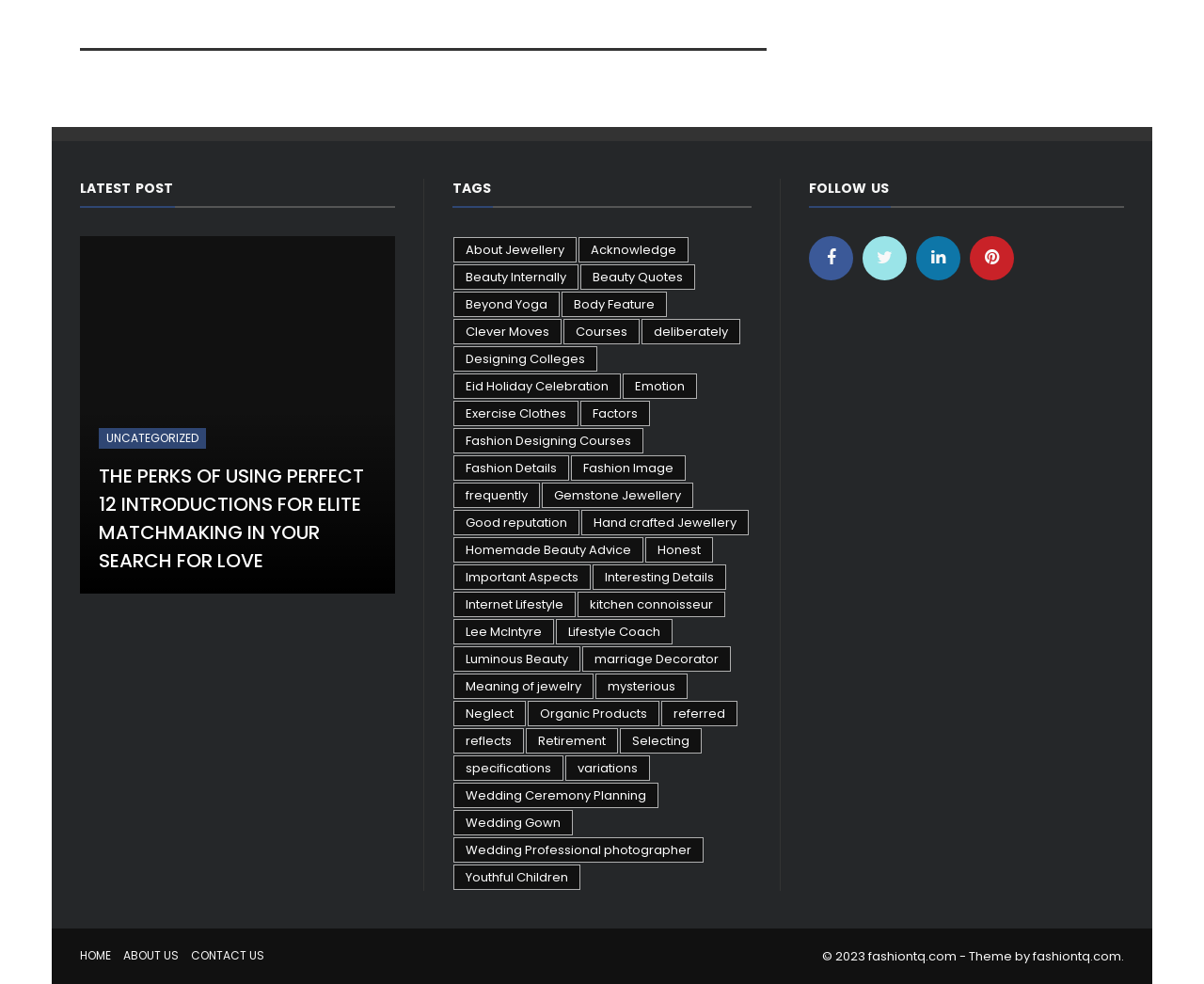Provide your answer in a single word or phrase: 
What is the theme of the website?

fashiontq.com